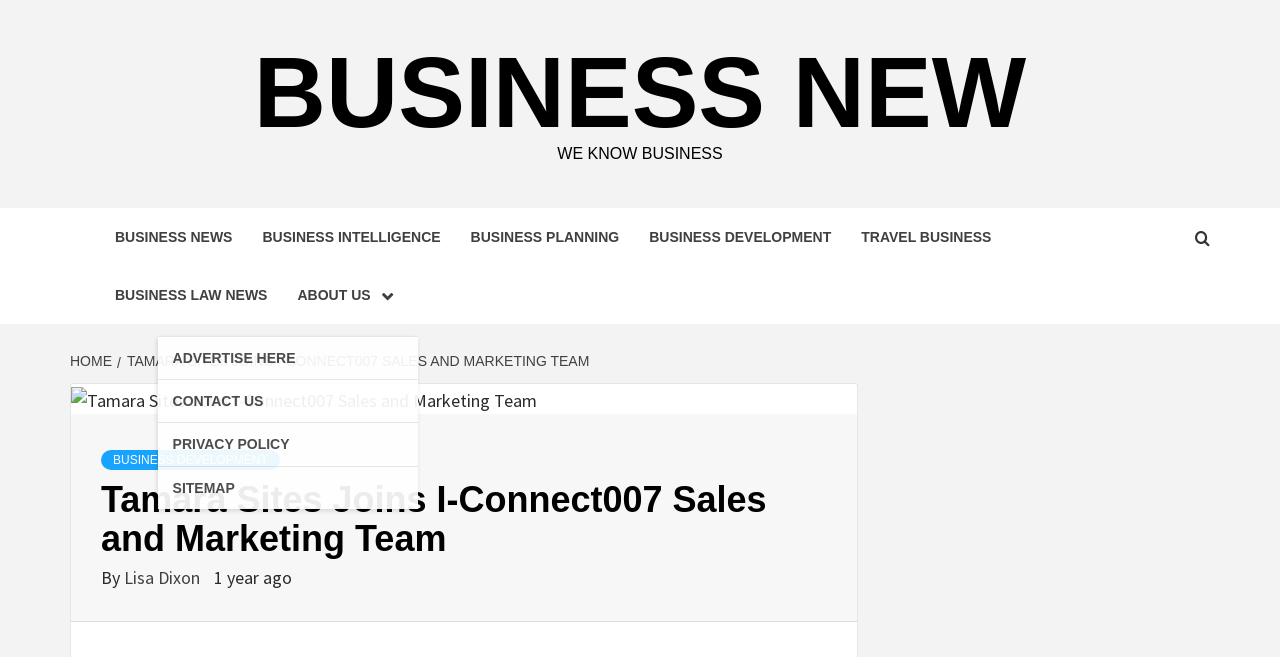Extract the main title from the webpage.

Tamara Sites Joins I-Connect007 Sales and Marketing Team